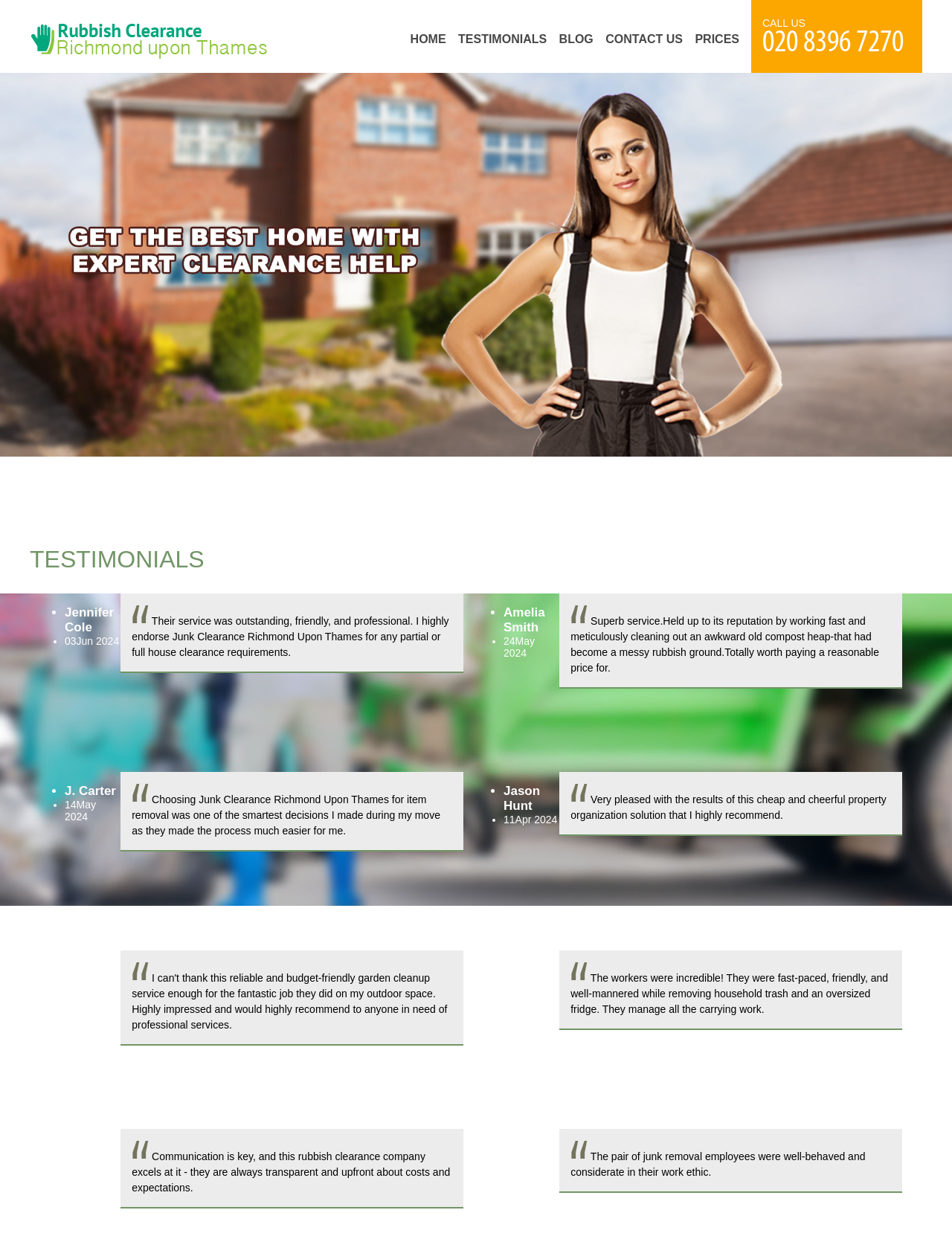Given the element description Contact Us, identify the bounding box coordinates for the UI element on the webpage screenshot. The format should be (top-left x, top-left y, bottom-right x, bottom-right y), with values between 0 and 1.

[0.634, 0.023, 0.72, 0.041]